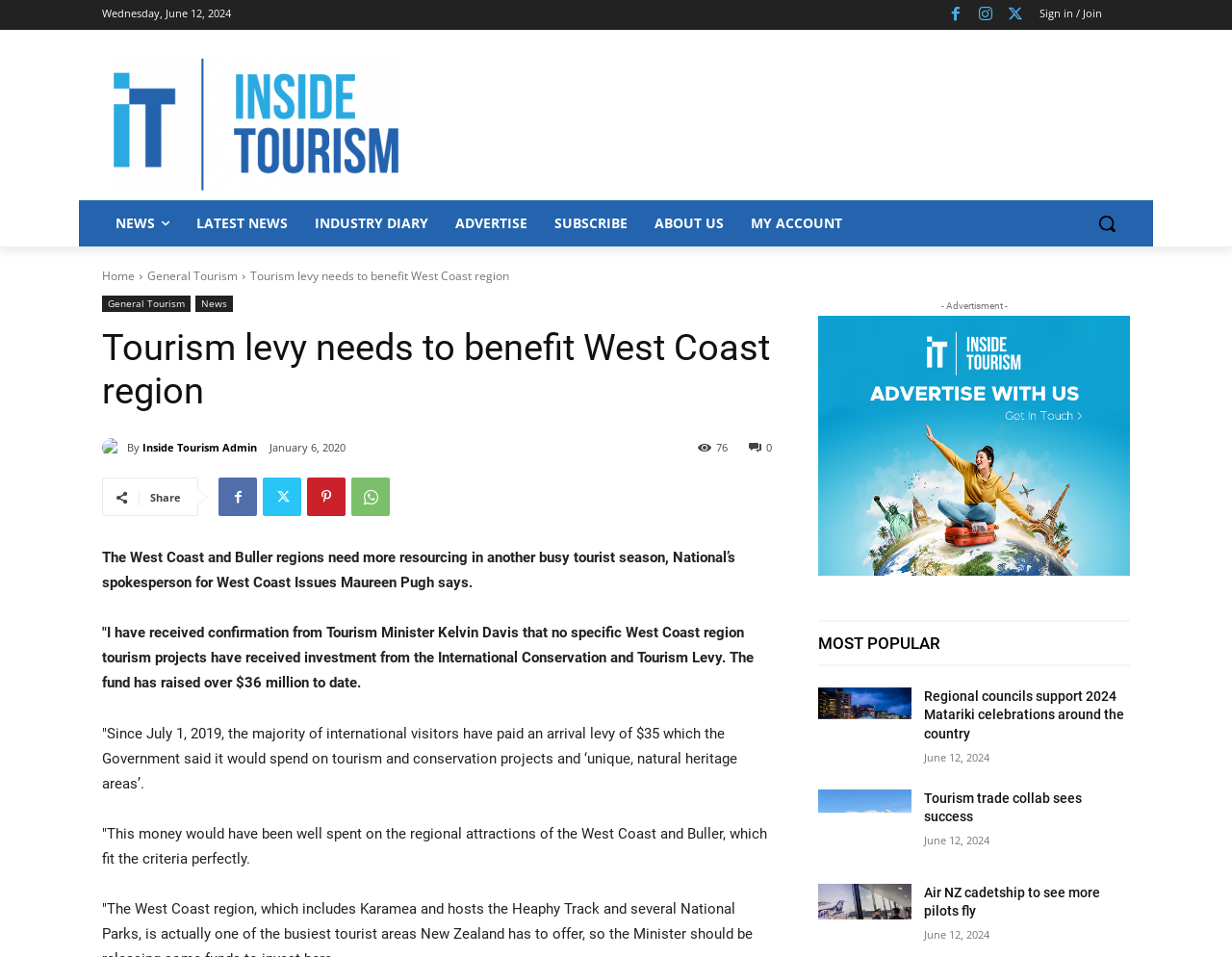What is the date of the article?
From the details in the image, answer the question comprehensively.

I found the date of the article by looking at the time element with the text 'January 6, 2020' which is located below the article title.